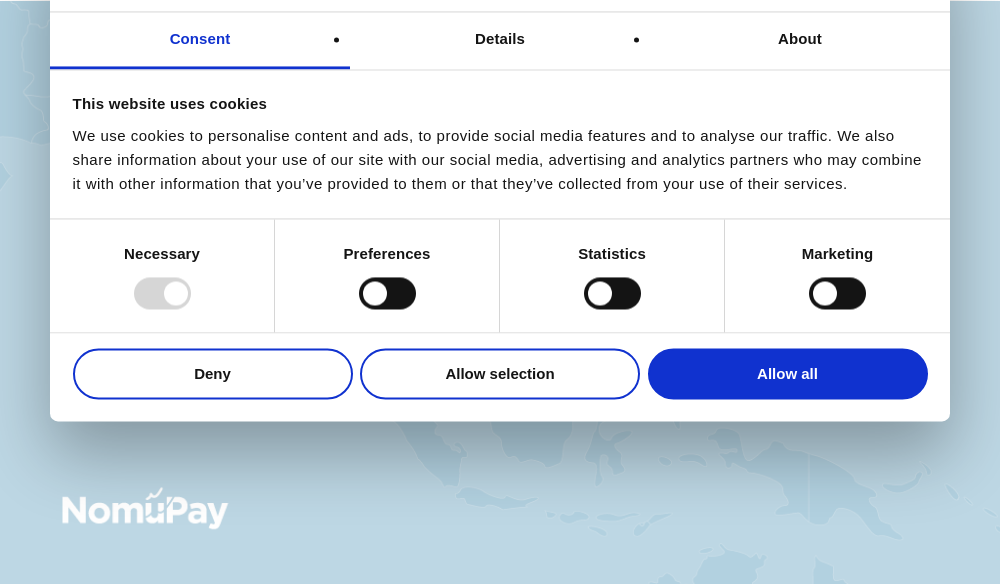How many toggles are available for cookie preferences?
Refer to the image and respond with a one-word or short-phrase answer.

4